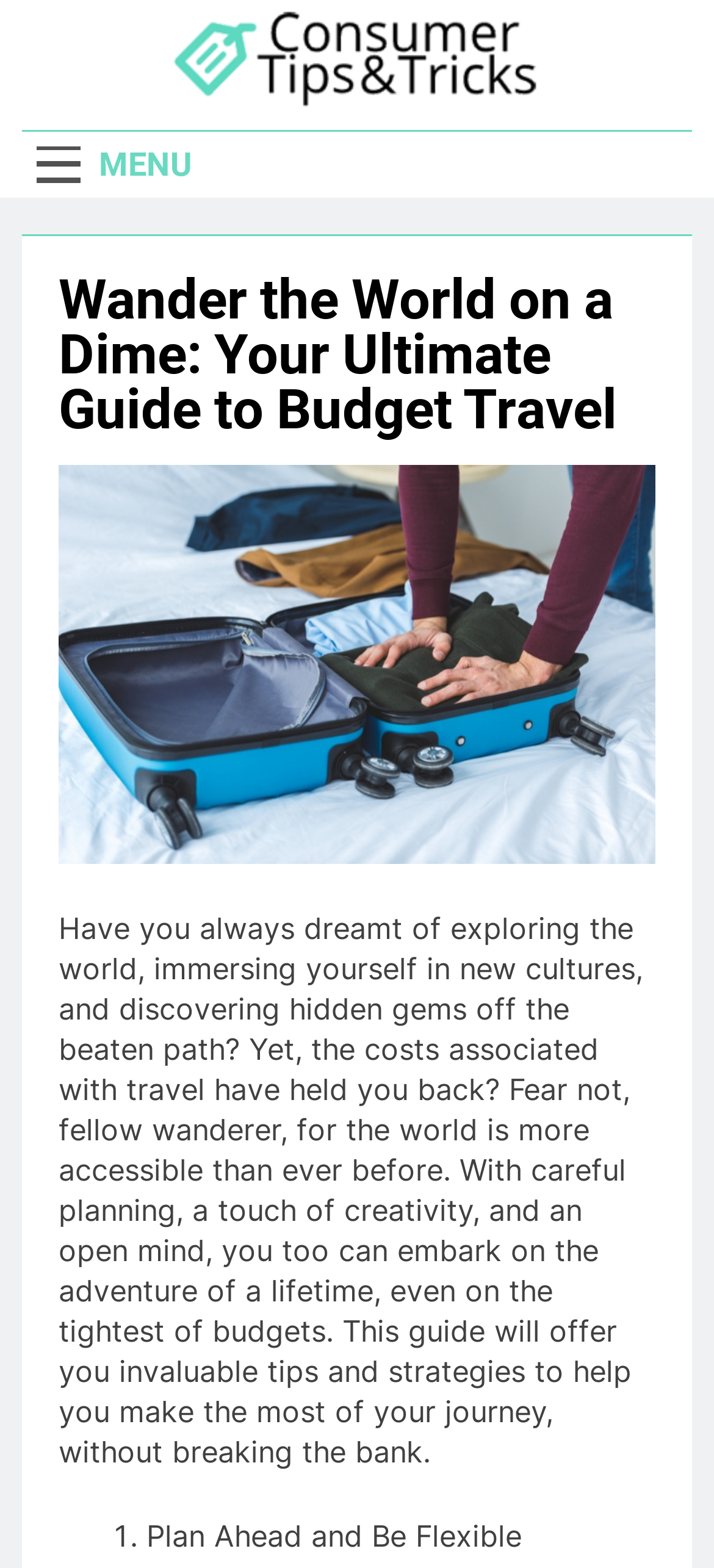Identify the bounding box for the described UI element. Provide the coordinates in (top-left x, top-left y, bottom-right x, bottom-right y) format with values ranging from 0 to 1: parent_node: Consumer Tips And Tricks

[0.244, 0.006, 0.756, 0.077]